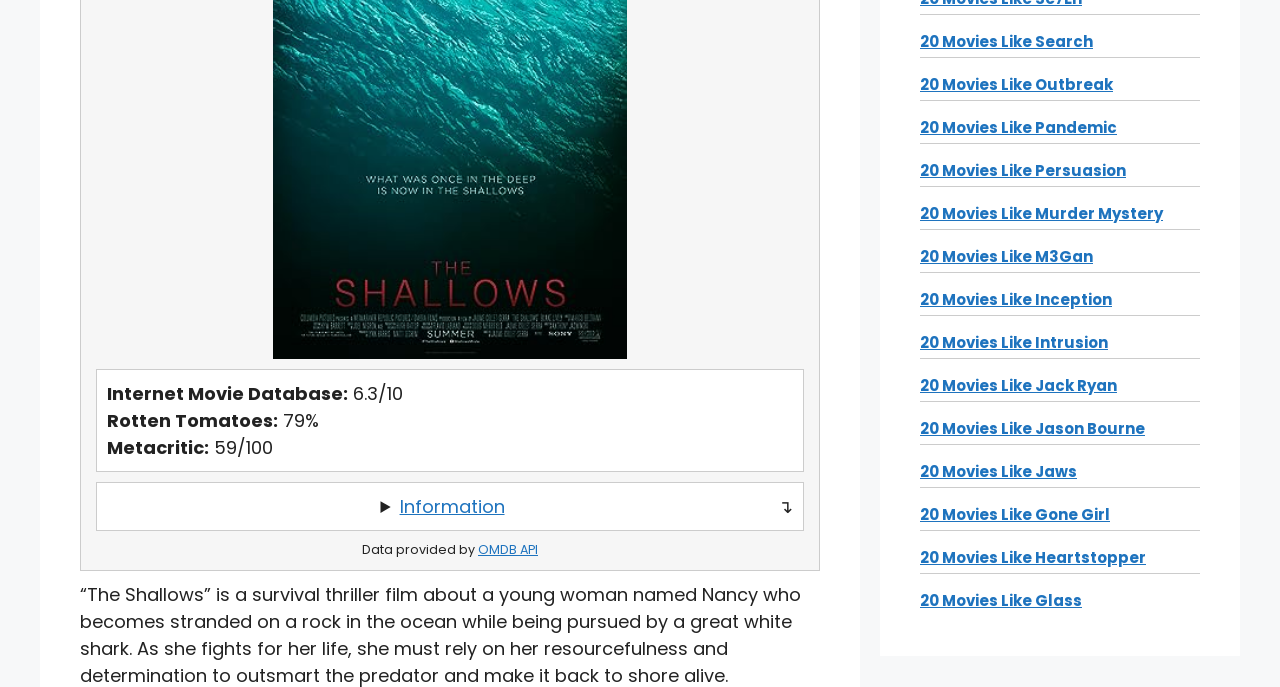Using the webpage screenshot, find the UI element described by 20 Movies Like Jack Ryan. Provide the bounding box coordinates in the format (top-left x, top-left y, bottom-right x, bottom-right y), ensuring all values are floating point numbers between 0 and 1.

[0.719, 0.546, 0.873, 0.576]